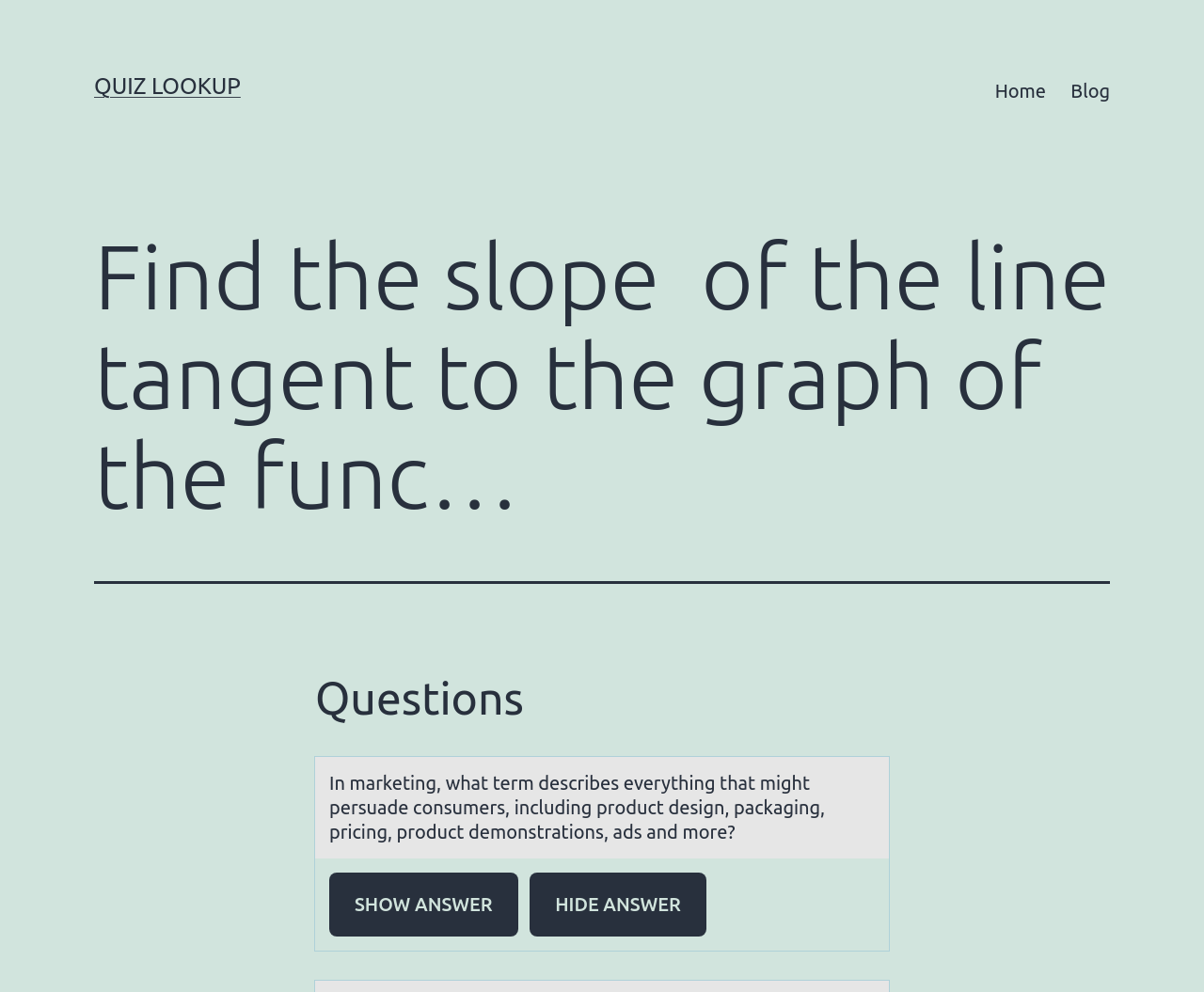Analyze the image and deliver a detailed answer to the question: What is the name of the menu?

The navigation menu is labeled as 'Primary menu' and it contains links to 'Home' and 'Blog'.